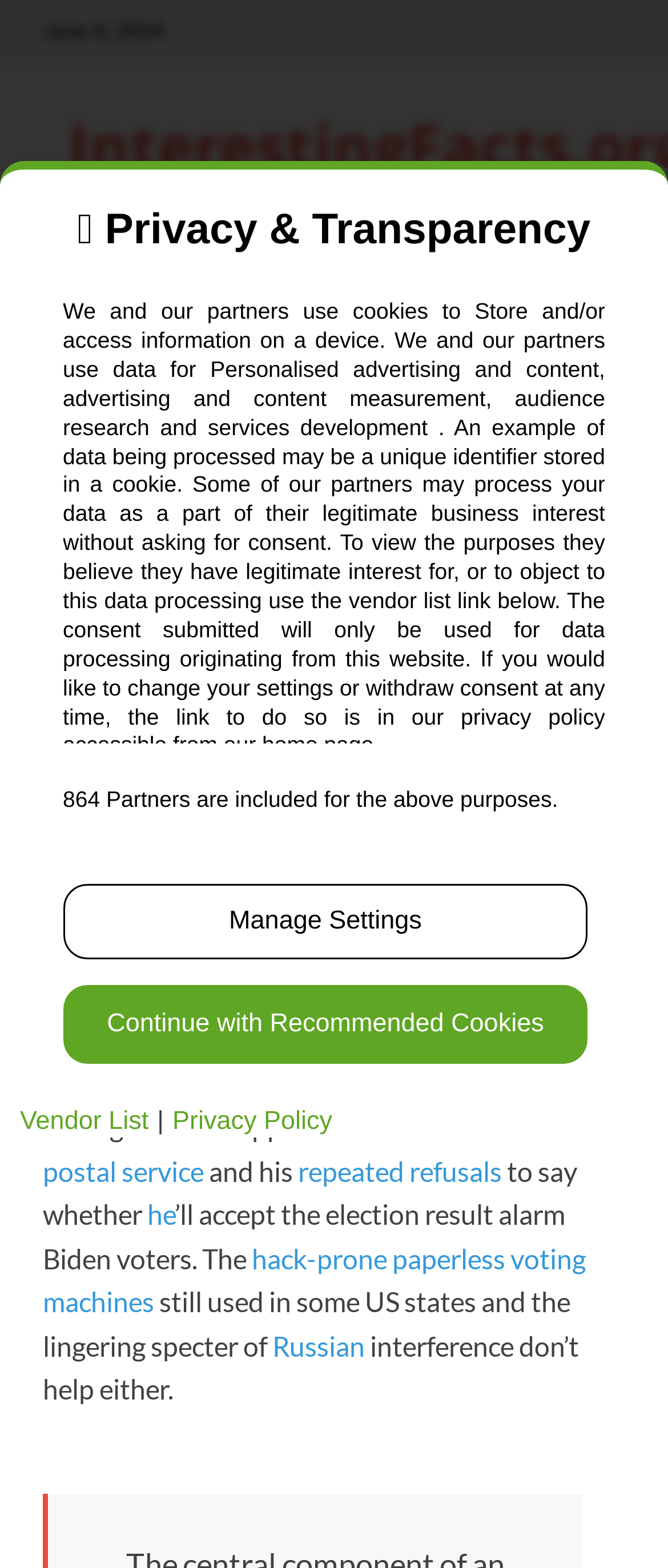Who is responsible for the distrust in the vote?
Based on the screenshot, provide a one-word or short-phrase response.

Trump